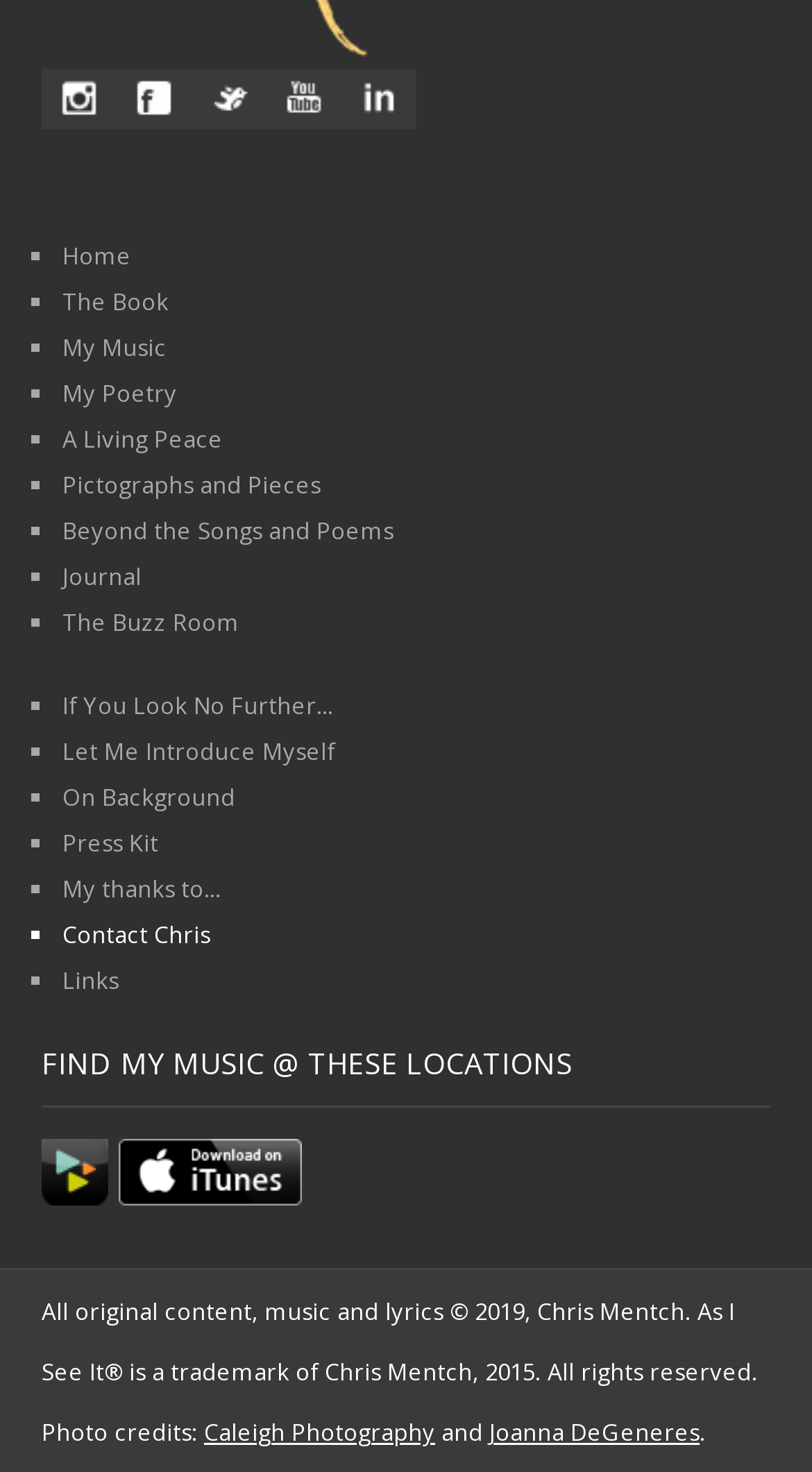What is the purpose of the section starting with 'FIND MY MUSIC @ THESE LOCATIONS'?
Observe the image and answer the question with a one-word or short phrase response.

Music platforms